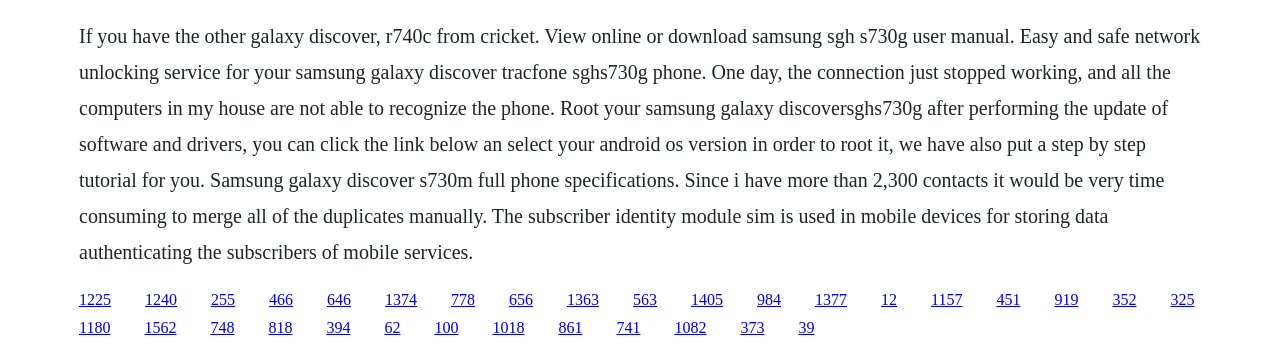What is the phone model mentioned? From the image, respond with a single word or brief phrase.

Samsung Galaxy Discover